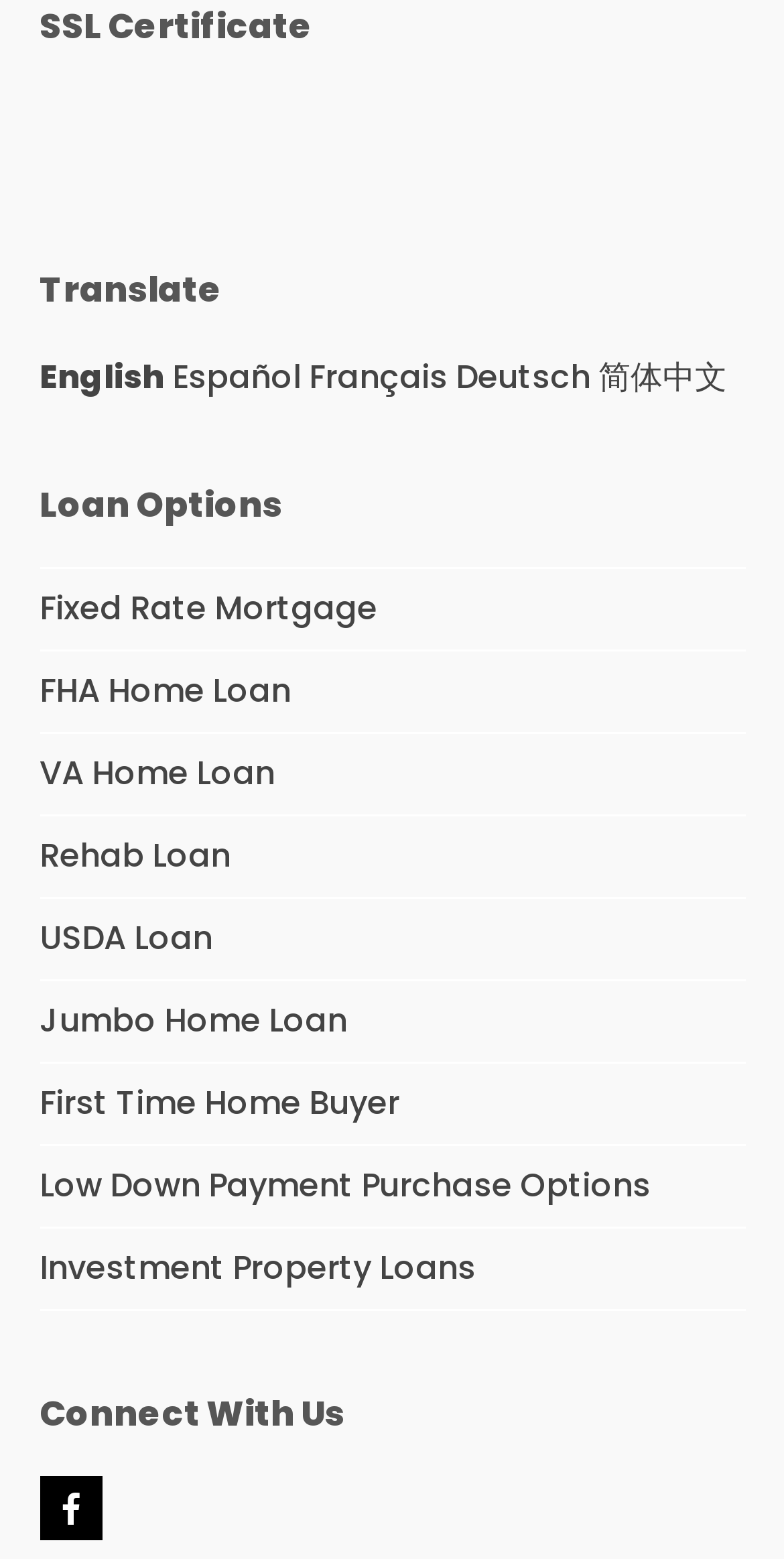What type of loan is suitable for first-time home buyers?
Based on the image, respond with a single word or phrase.

First Time Home Buyer